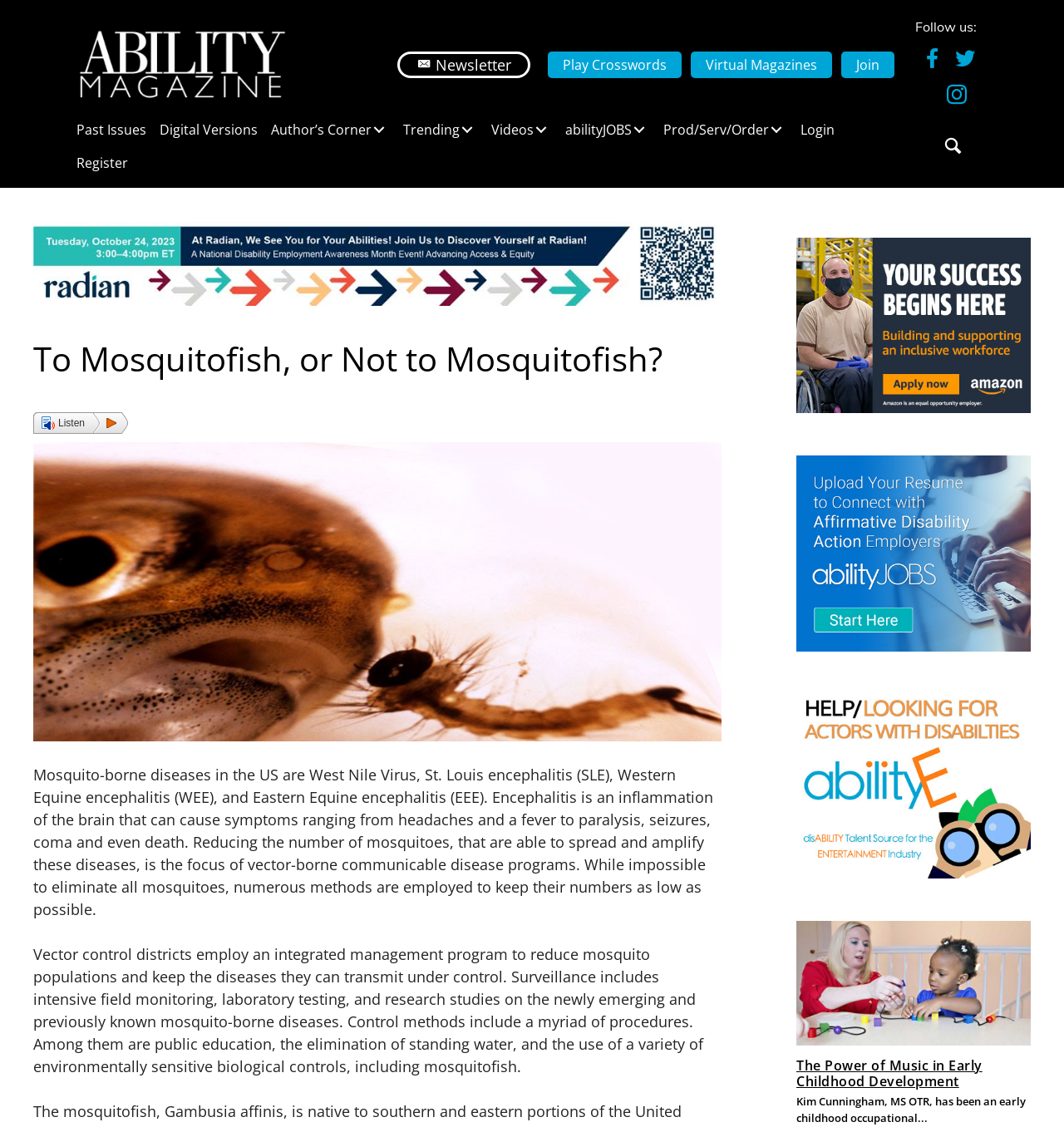Can you find and generate the webpage's heading?

To Mosquitofish, or Not to Mosquitofish?